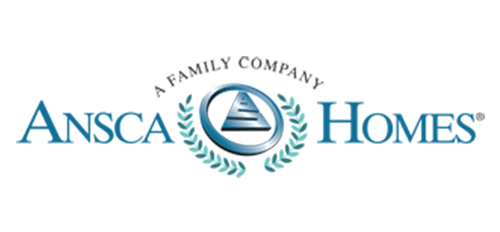Answer the question below using just one word or a short phrase: 
What does the laurel wreath symbolize?

growth and excellence